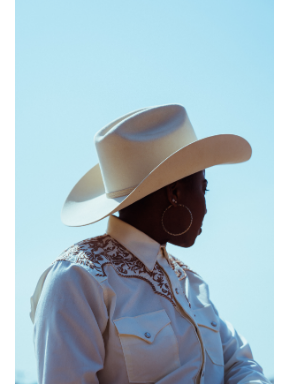What is the color of the sky in the background?
Based on the visual, give a brief answer using one word or a short phrase.

Clear blue